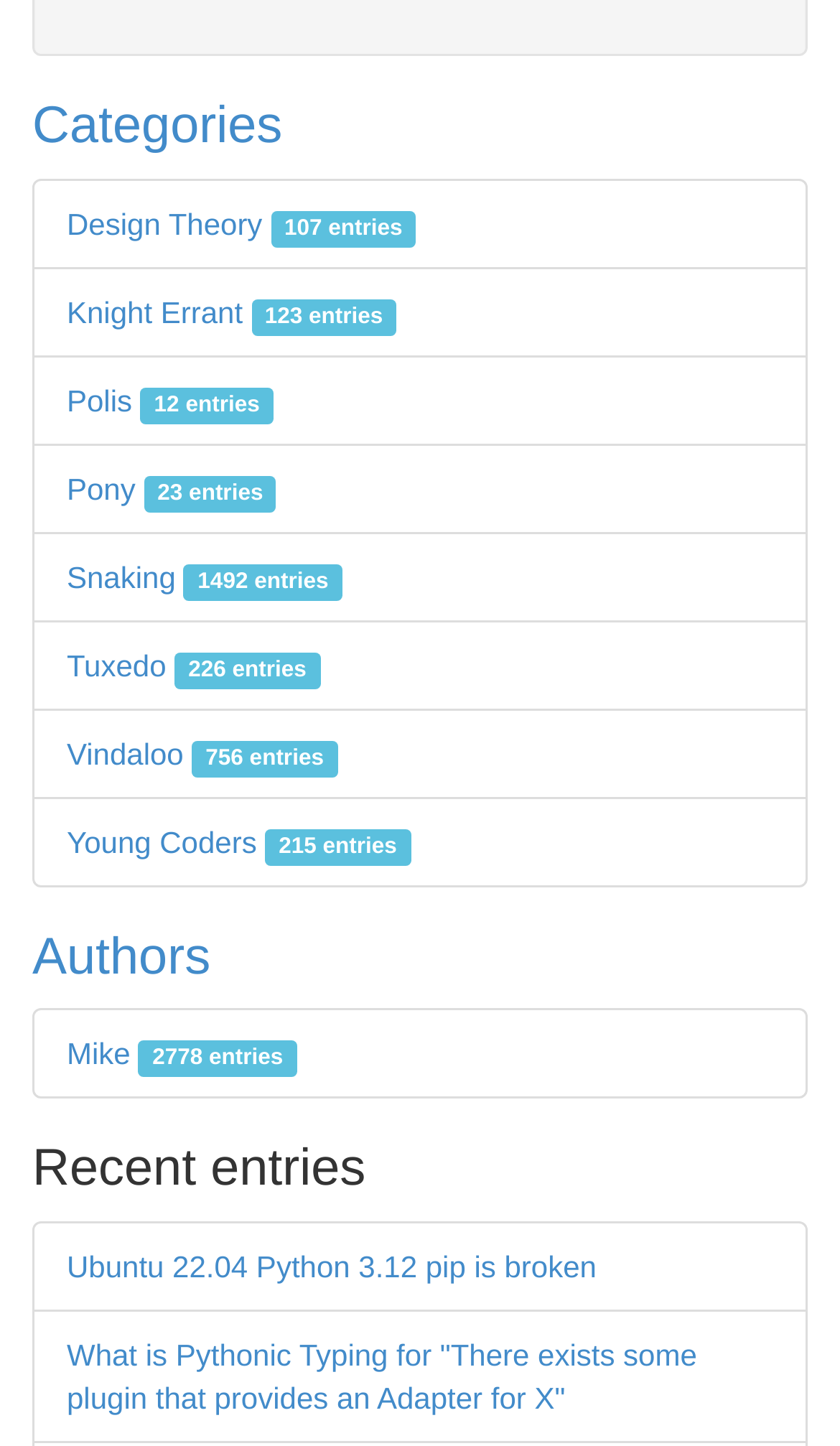What is the category with the most entries?
Please provide a detailed and comprehensive answer to the question.

I looked at the list of categories and found that 'Snaking' has 1492 entries, which is the highest number of entries among all categories.